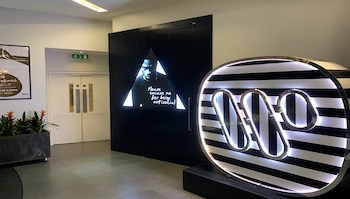What is the purpose of the LED triangles?
Use the image to answer the question with a single word or phrase.

To engage and communicate